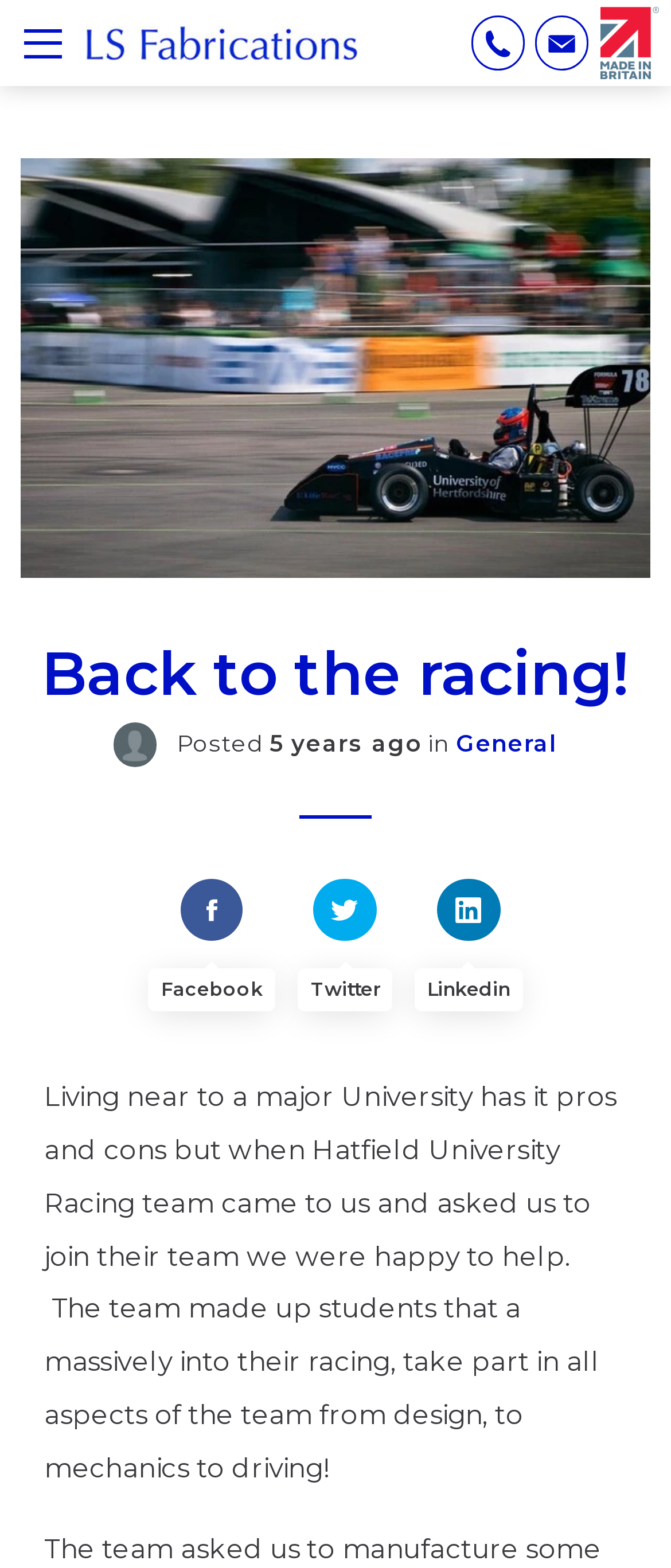Respond to the question below with a single word or phrase: What is the name of the person in the photo?

John Doe